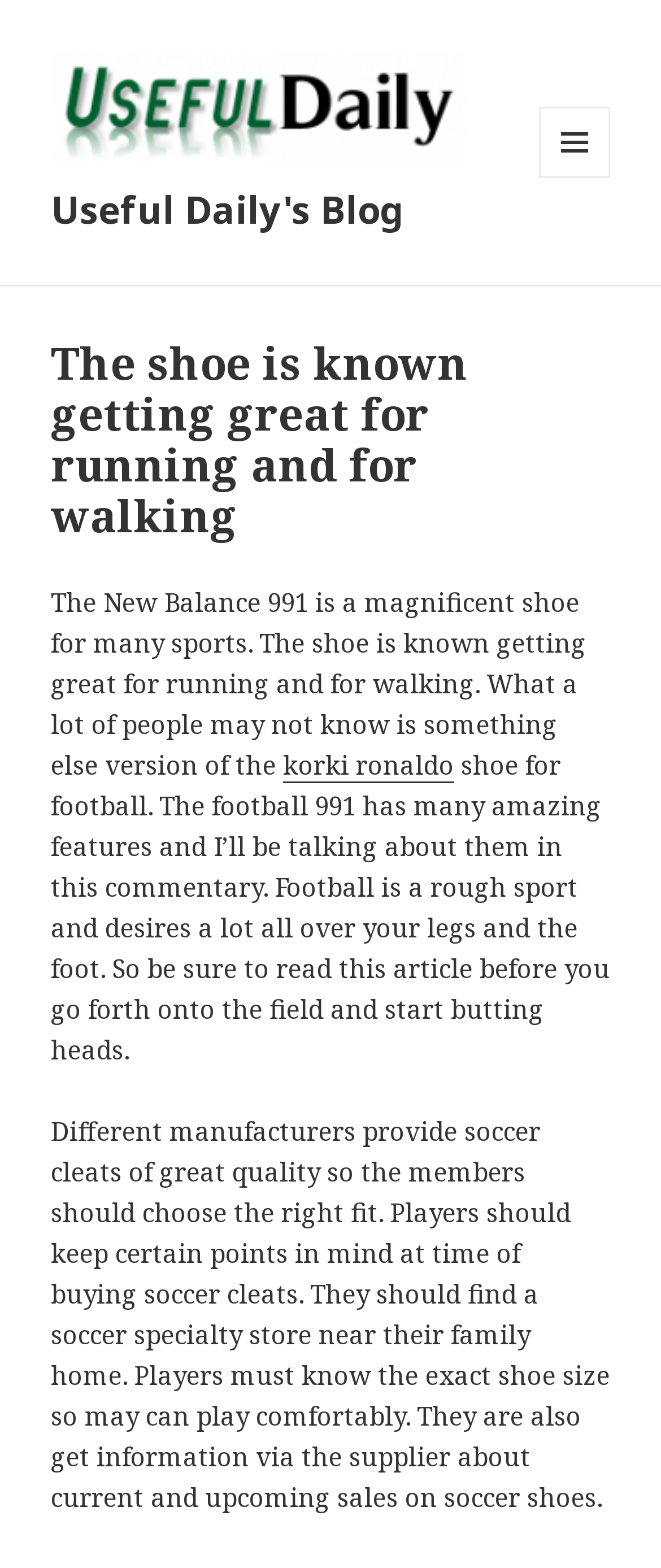What is the brand of the shoe mentioned?
Give a thorough and detailed response to the question.

The brand of the shoe mentioned is New Balance, which is inferred from the text 'The New Balance 991 is a magnificent shoe for many sports.'